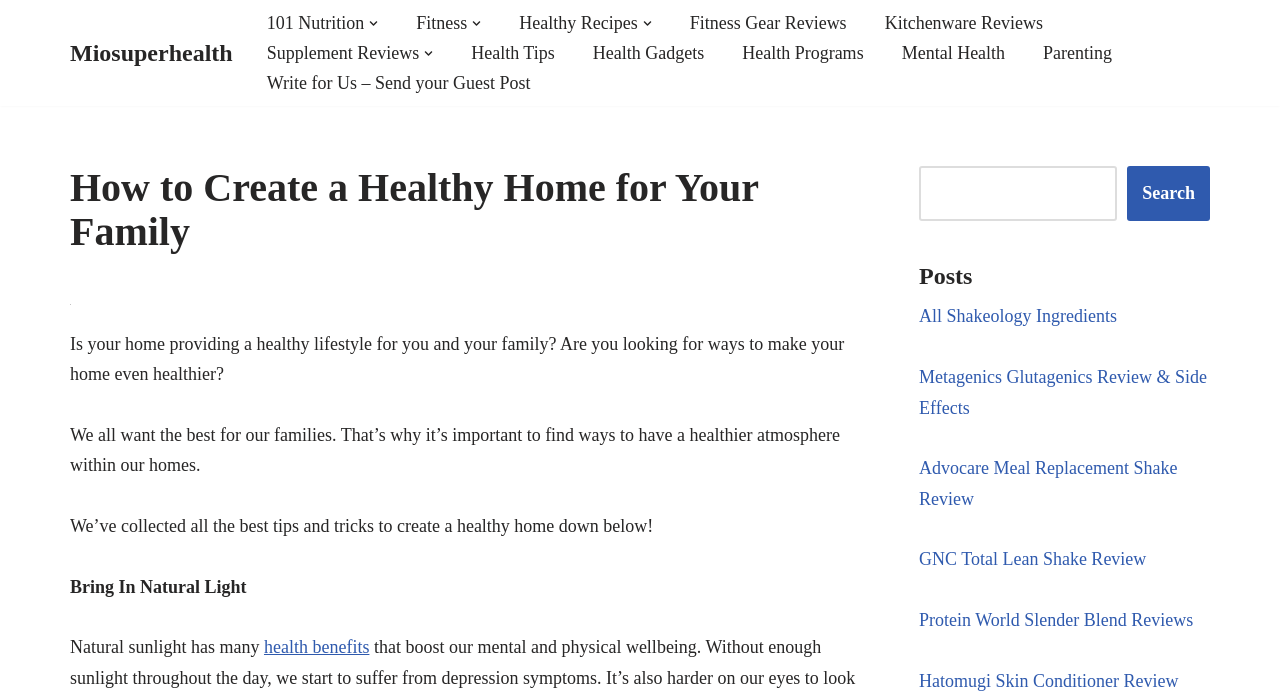Can you specify the bounding box coordinates of the area that needs to be clicked to fulfill the following instruction: "Click on the FIT Orbit logo"?

None